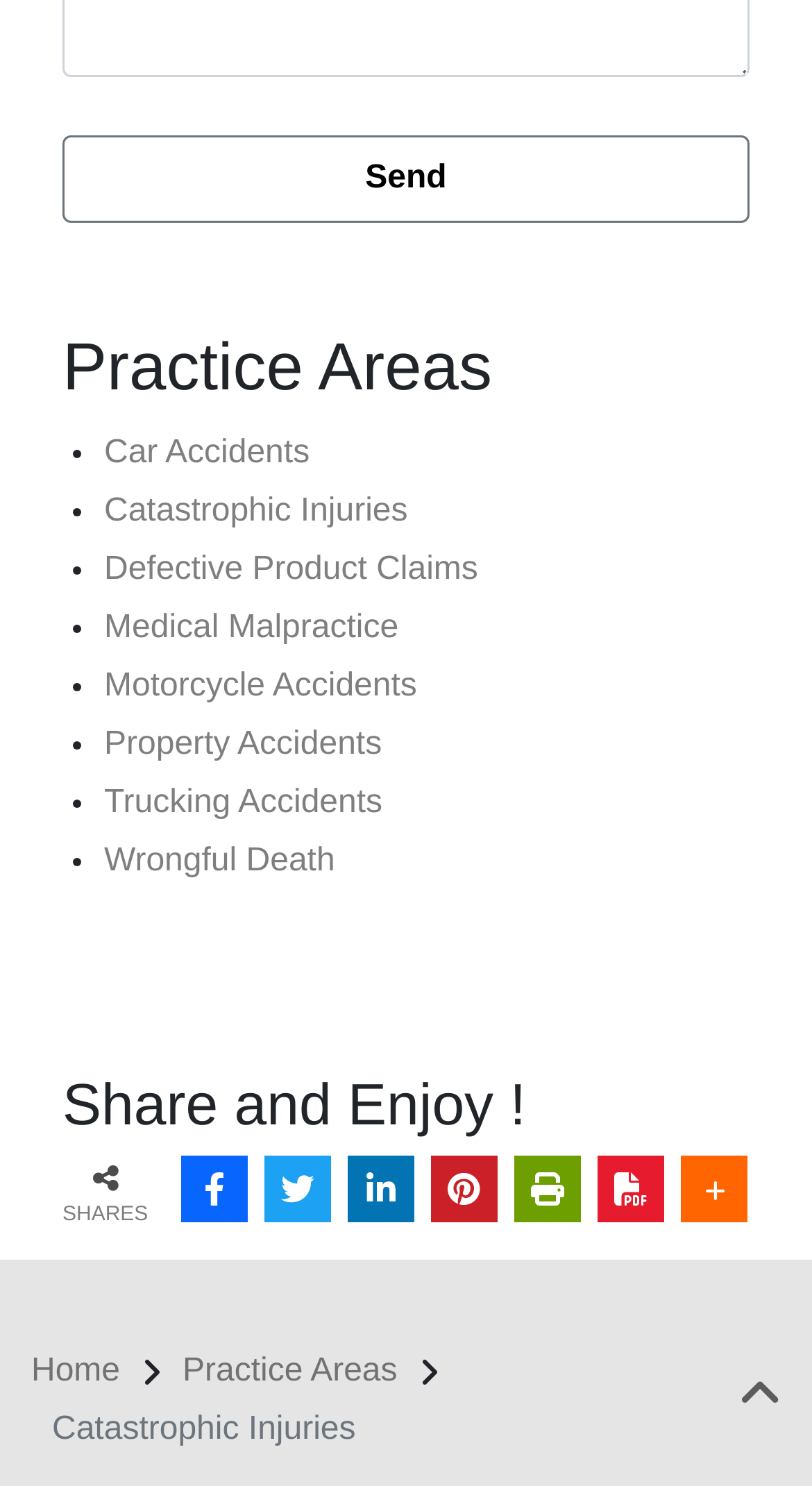Identify the bounding box of the UI element described as follows: "Weather". Provide the coordinates as four float numbers in the range of 0 to 1 [left, top, right, bottom].

None